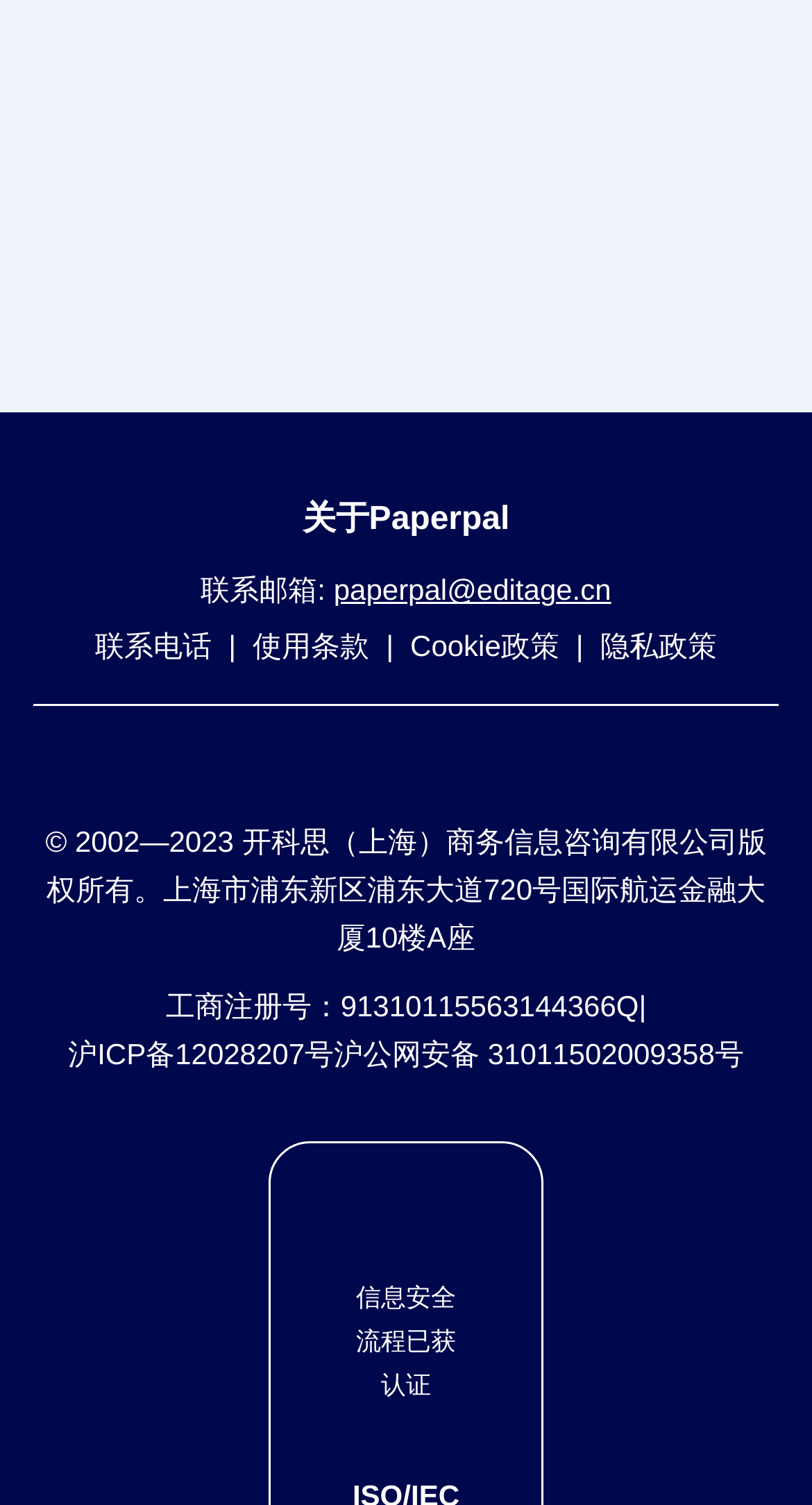Bounding box coordinates should be in the format (top-left x, top-left y, bottom-right x, bottom-right y) and all values should be floating point numbers between 0 and 1. Determine the bounding box coordinate for the UI element described as: 沪公网安备 31011502009358号

[0.411, 0.687, 0.916, 0.715]